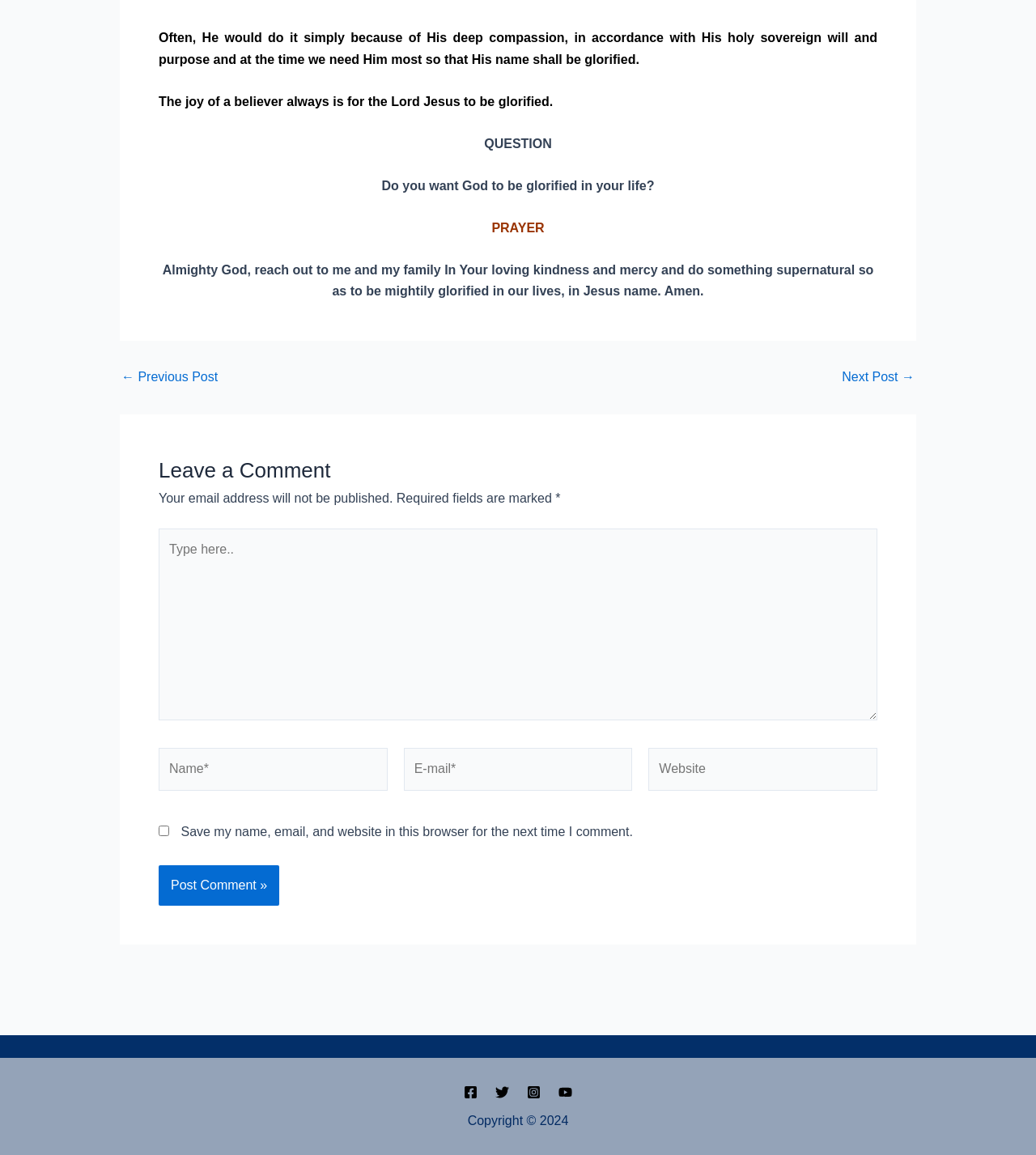Given the element description: "Linked in", predict the bounding box coordinates of this UI element. The coordinates must be four float numbers between 0 and 1, given as [left, top, right, bottom].

None